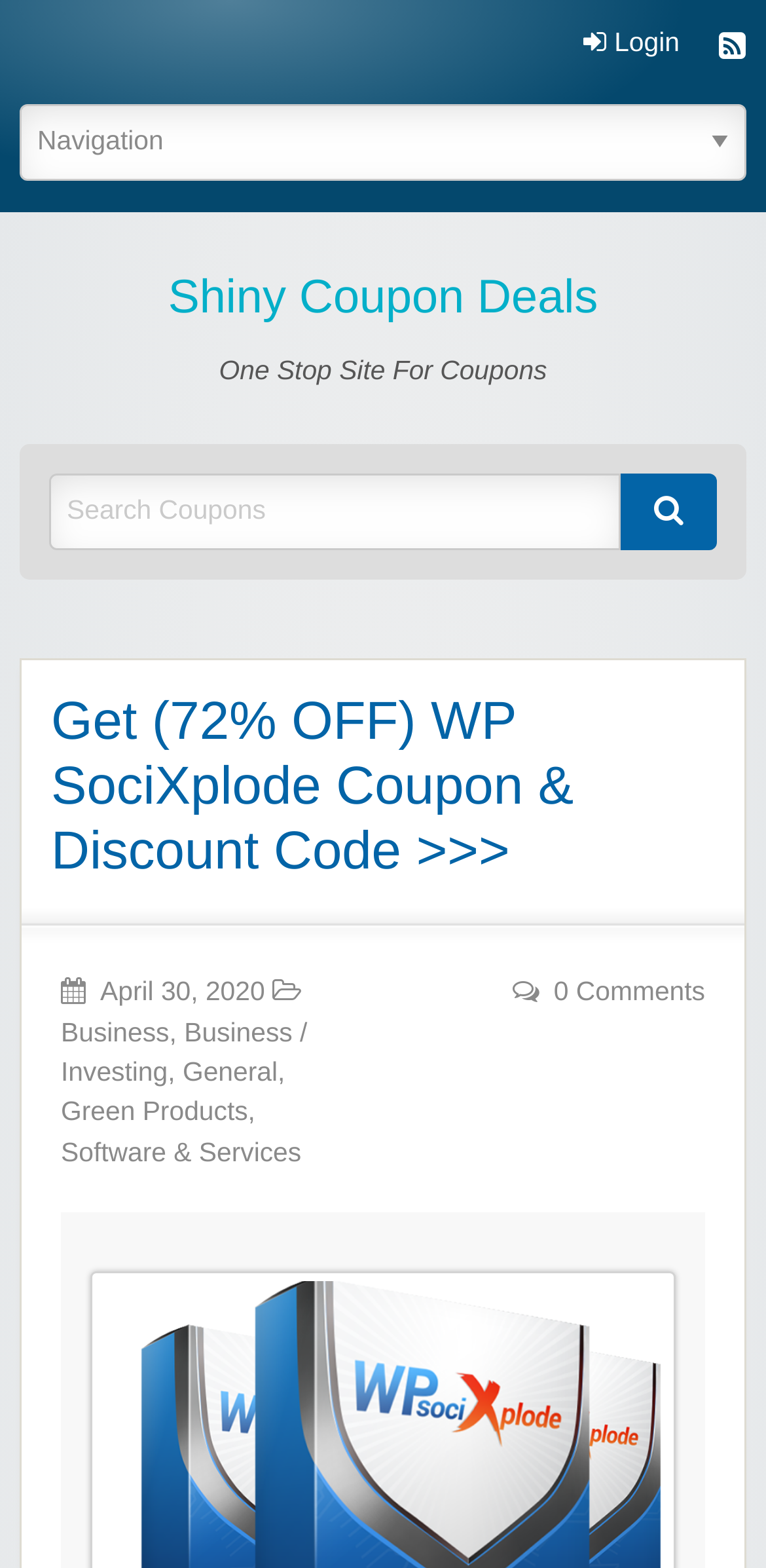Please specify the bounding box coordinates of the clickable region to carry out the following instruction: "Browse Shiny Coupon Deals". The coordinates should be four float numbers between 0 and 1, in the format [left, top, right, bottom].

[0.219, 0.173, 0.781, 0.207]